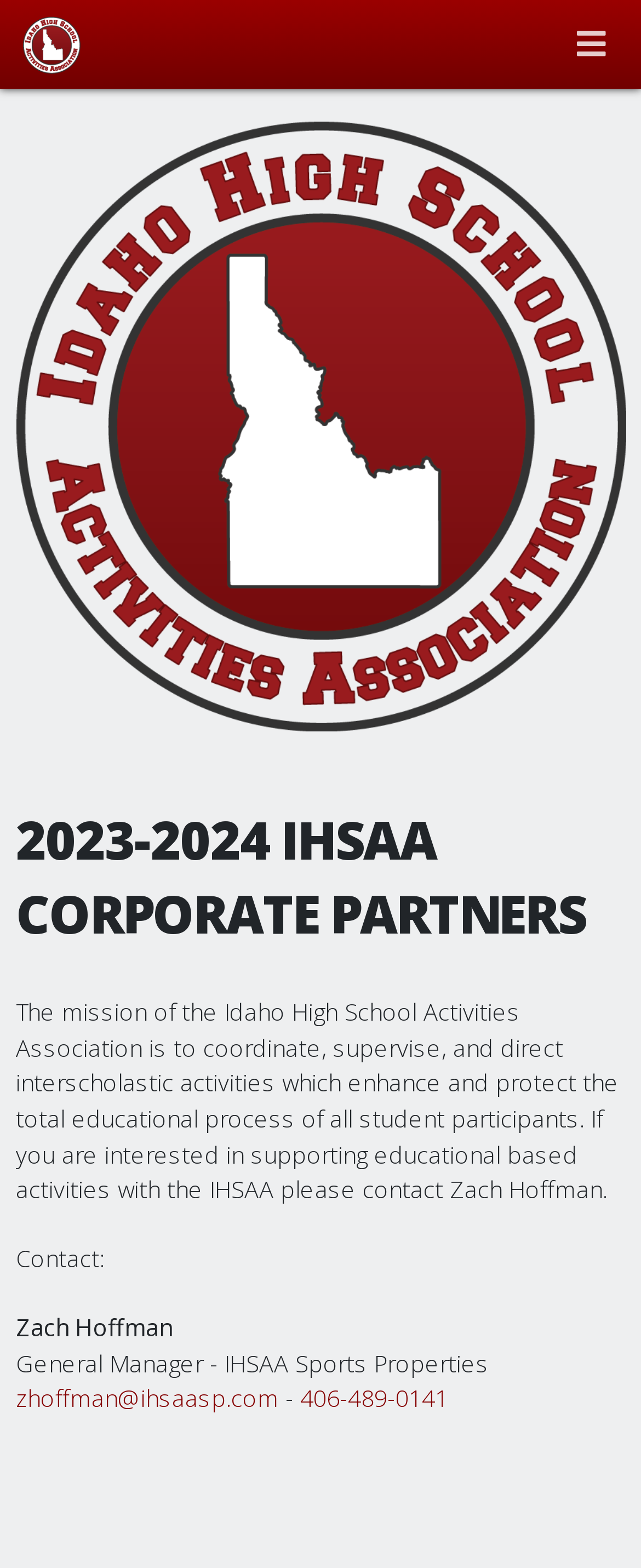Construct a comprehensive caption that outlines the webpage's structure and content.

The webpage is about the sponsors of the Idaho High School Activities Association (IHSAA). At the top left corner, there is an image of the IHSAA logo. On the top right corner, there is a button labeled "Toggle Menu" that controls the main navigation bar. 

Below the button, there is a large image that spans almost the entire width of the page. Above the image, there are two headings. The first heading is empty, and the second heading reads "2023-2024 IHSAA CORPORATE PARTNERS". 

Below the headings, there is a block of text that describes the mission of the IHSAA and provides information on how to support educational-based activities. The text is followed by a section with the contact information of Zach Hoffman, the General Manager of IHSAA Sports Properties. The contact information includes an email address and a phone number, both of which are clickable links.